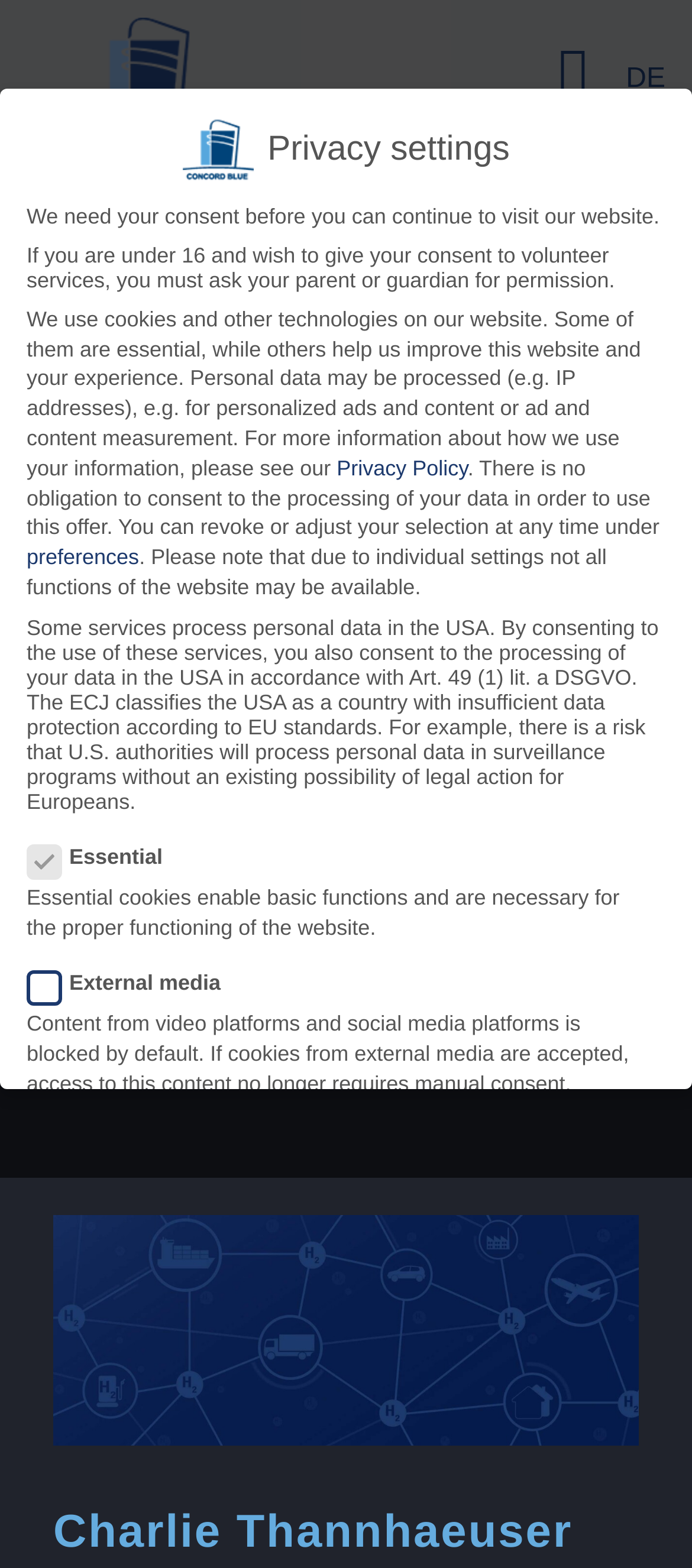Identify the bounding box coordinates for the UI element described as follows: House of Reps. Use the format (top-left x, top-left y, bottom-right x, bottom-right y) and ensure all values are floating point numbers between 0 and 1.

None